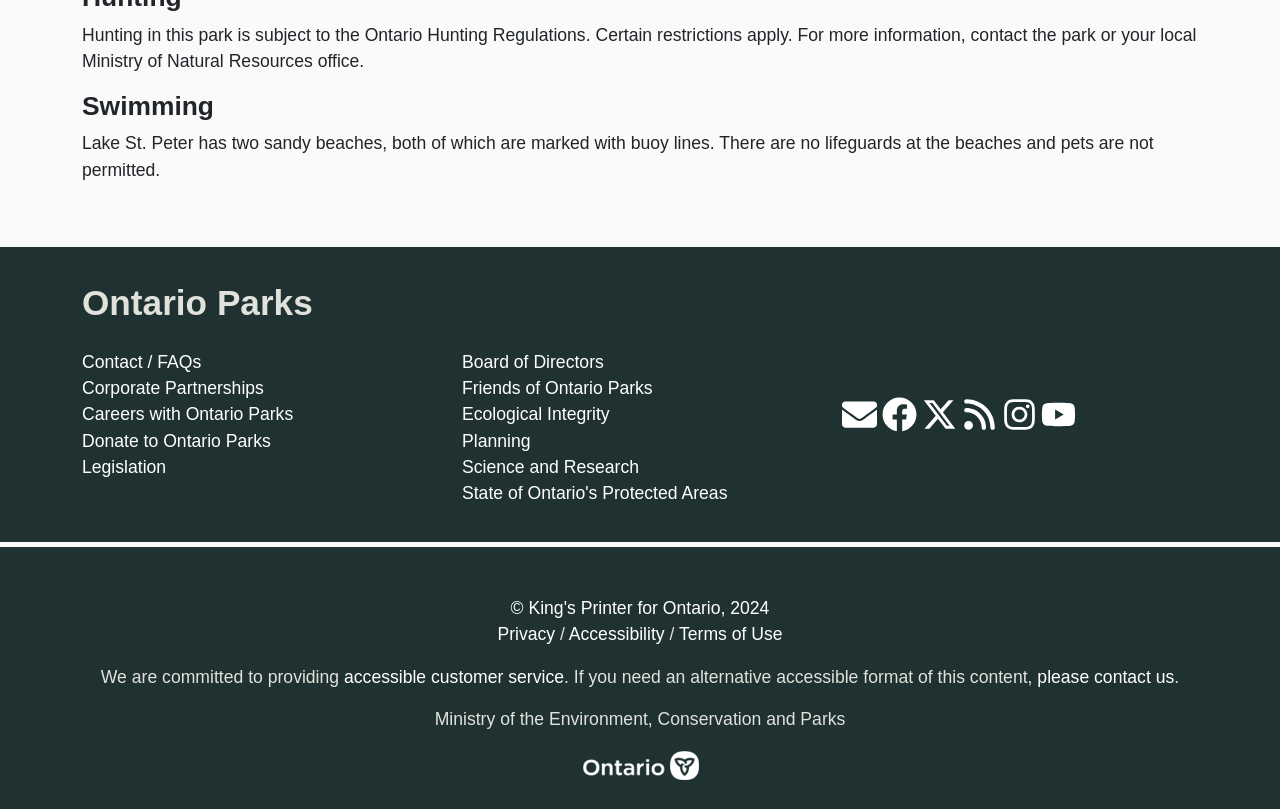Please reply to the following question with a single word or a short phrase:
How many social media links are there?

5